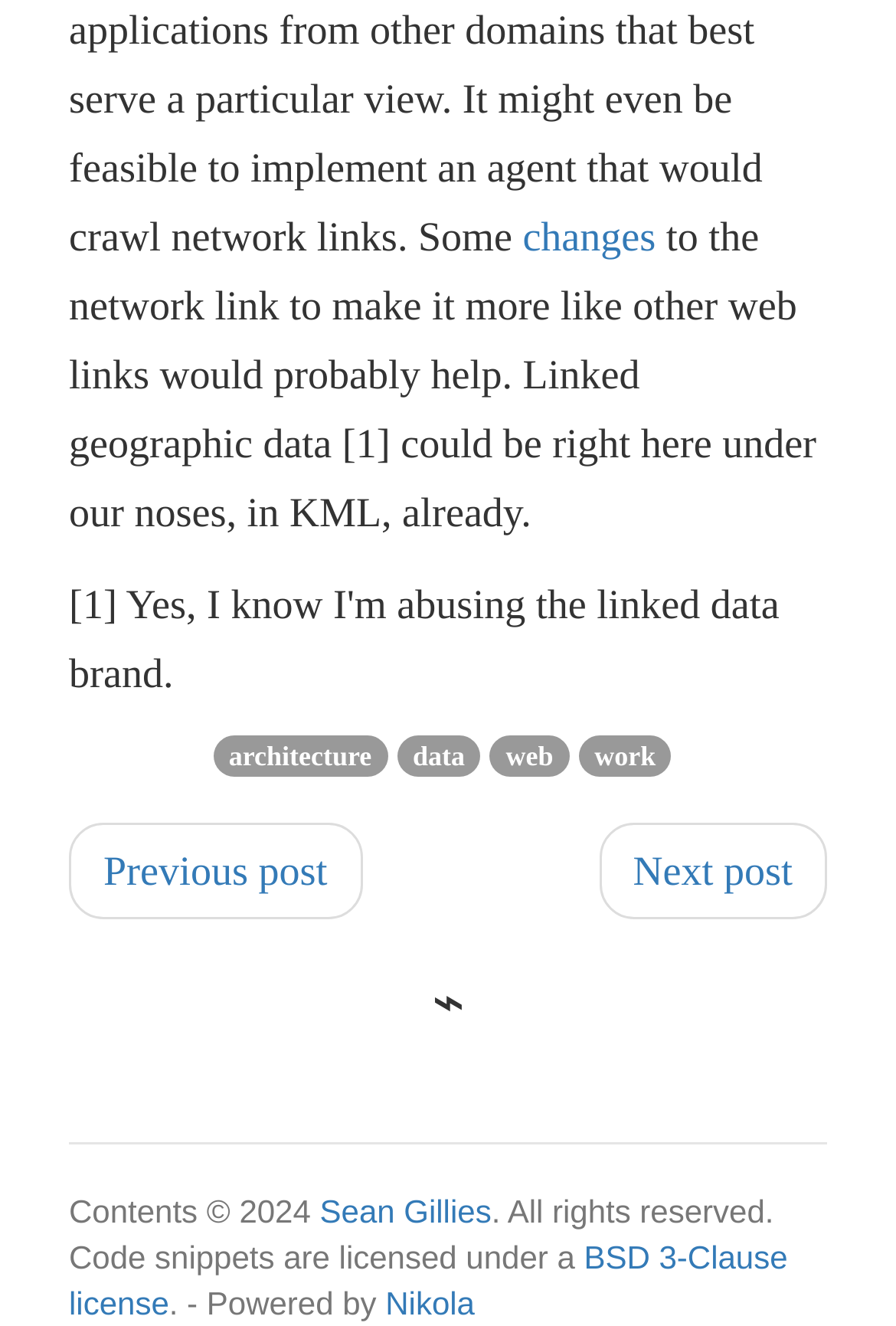Identify the bounding box coordinates of the area that should be clicked in order to complete the given instruction: "go to next post". The bounding box coordinates should be four float numbers between 0 and 1, i.e., [left, top, right, bottom].

[0.668, 0.621, 0.923, 0.694]